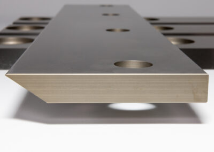Provide a thorough description of the image, including all visible elements.

This image showcases a high-precision cutter blade designed for industrial applications. The blade features a sleek, flat surface with a sharpened edge, tapering down on one side, which is crucial for effective cutting performance. The material appears to be a polished steel, indicative of durable construction suitable for withstanding heavy-duty use. Notice the evenly spaced holes along the blade, likely intended for mounting and secure installation in a cutting machine. This type of blade is commonly employed in waste plastic choppers, highlighting its functionality in reducing plastic offcuts from molding processes into reusable pellets. The craftsmanship is evident, showcasing a blend of engineering expertise and advanced machining capabilities.